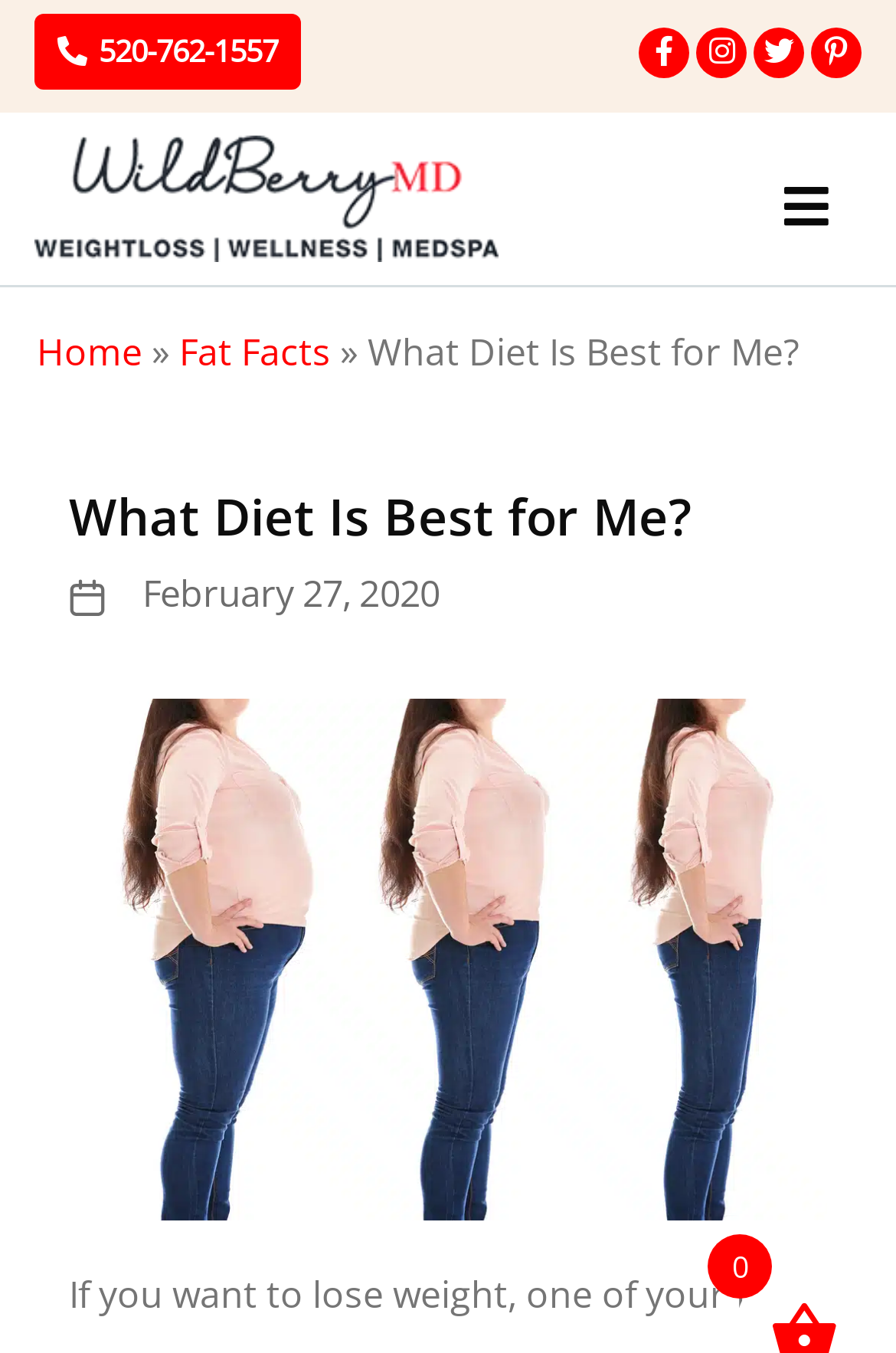Generate the main heading text from the webpage.

What Diet Is Best for Me?